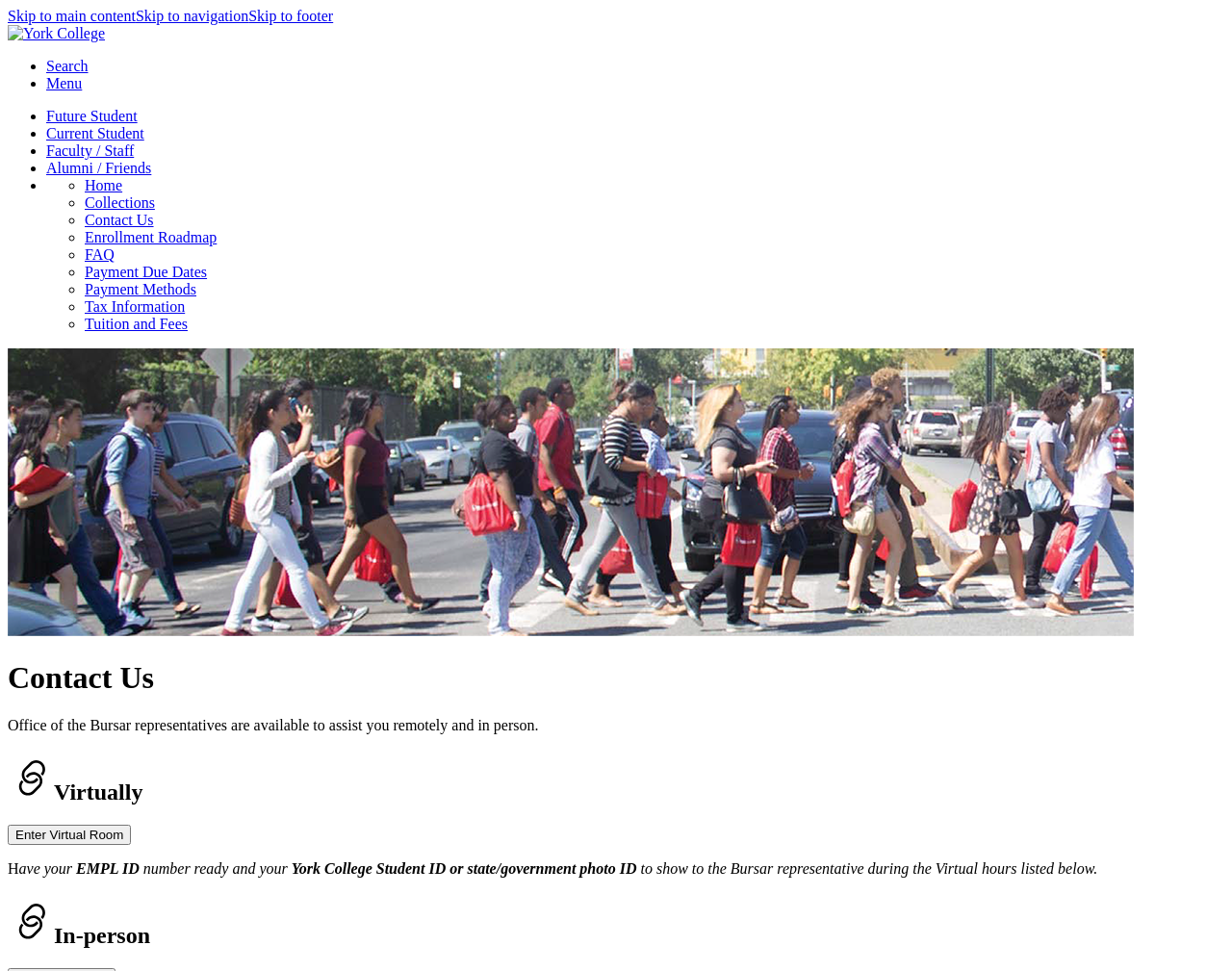What is the name of the college?
Please answer the question as detailed as possible.

The name of the college can be found in the top-left corner of the webpage, where the image and link 'York College' are located.